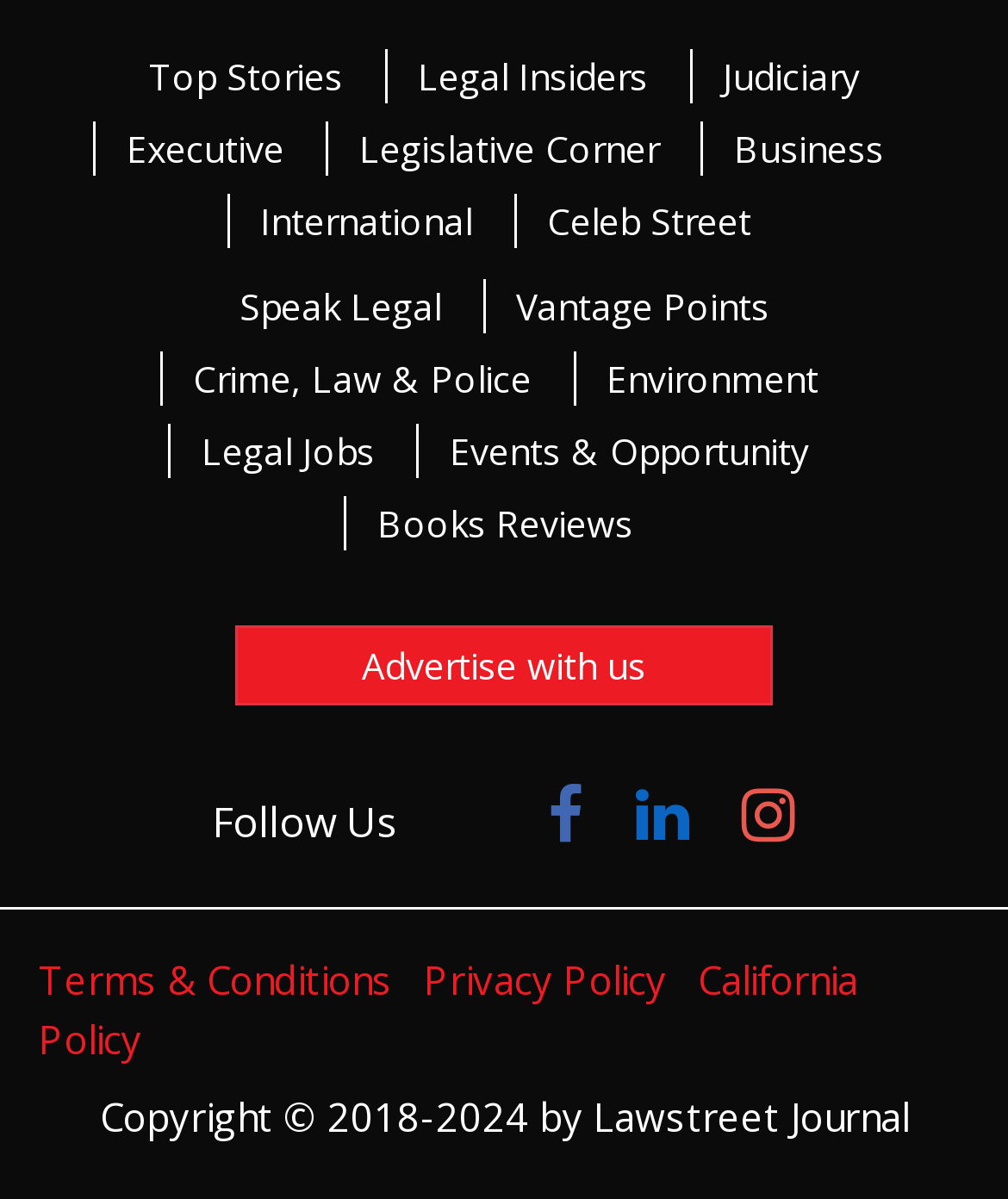Provide your answer in one word or a succinct phrase for the question: 
What is the copyright year range of this website?

2018-2024